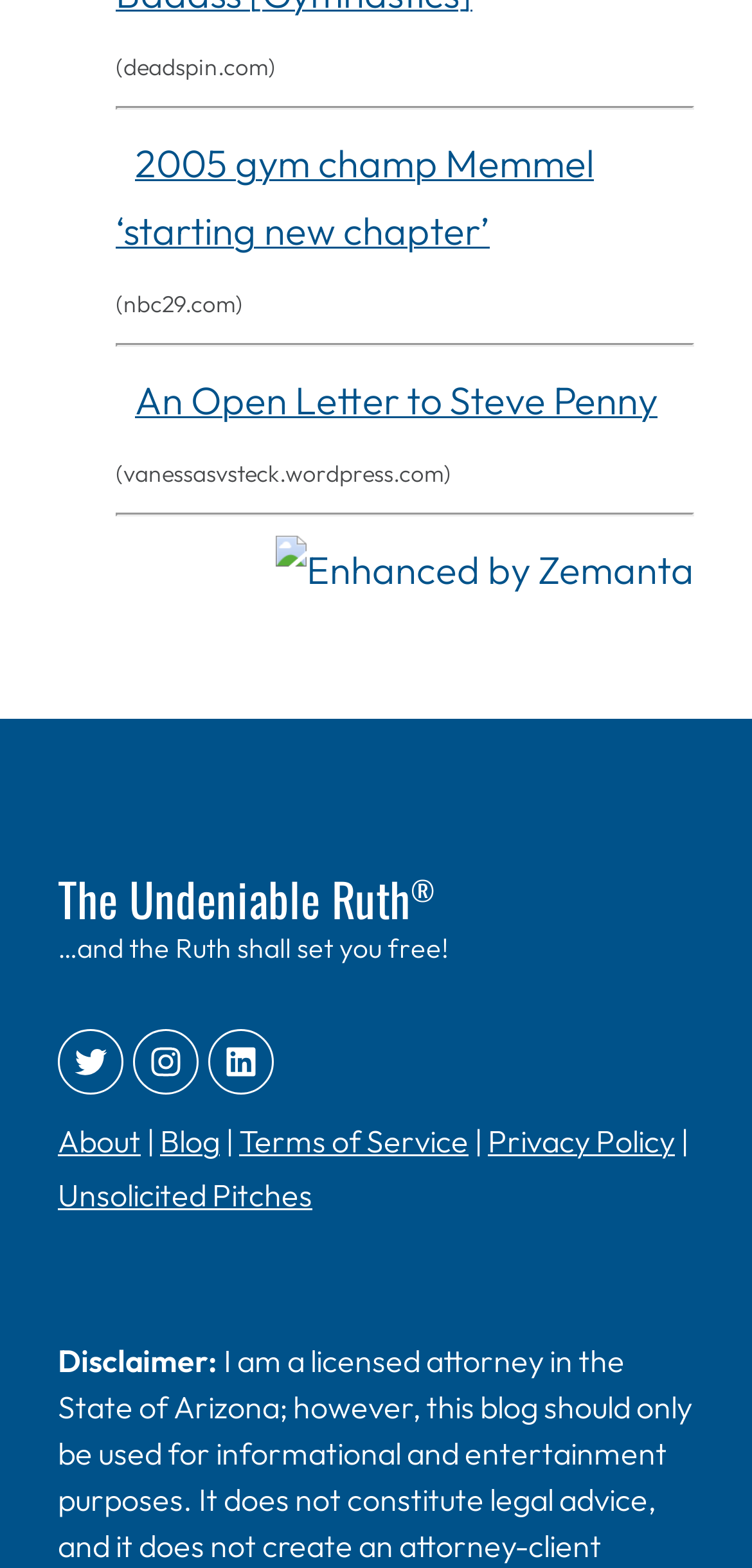Kindly determine the bounding box coordinates for the clickable area to achieve the given instruction: "go to the About page".

[0.077, 0.716, 0.187, 0.74]